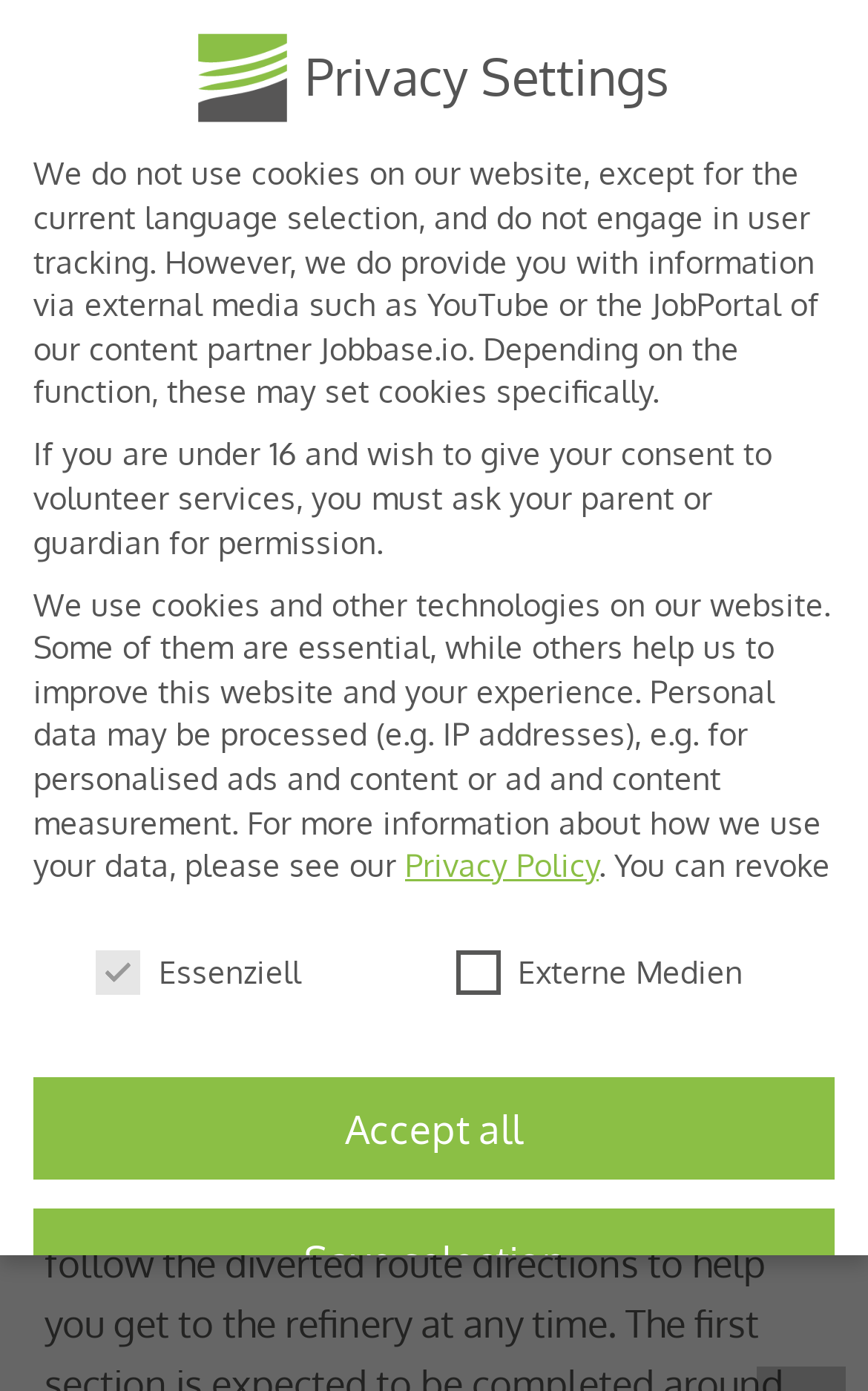Offer an in-depth caption of the entire webpage.

The webpage is about a diverted route recommendation due to roadworks on the B5 between Hemmingstedt and Heide, which will take place from September 4th, 2017. 

At the top right corner, there is a mobile menu icon and a search bar with a magnifying glass icon. Below the search bar, there is a link to "Raffinerie Heide" accompanied by an image. 

The main content of the webpage is divided into two sections. The top section has a heading that repeats the title of the webpage. 

The bottom section is about privacy settings, which includes a heading and several paragraphs of text explaining how the website uses cookies and other technologies. There are also several static text elements and links, including a link to the "Privacy Policy". 

In the privacy settings section, there is a group of checkboxes and buttons, including an "Essenziell" checkbox that is disabled and checked, and an "Externe Medien" checkbox that is not checked. There are also "Accept all" and "Save selection" buttons.